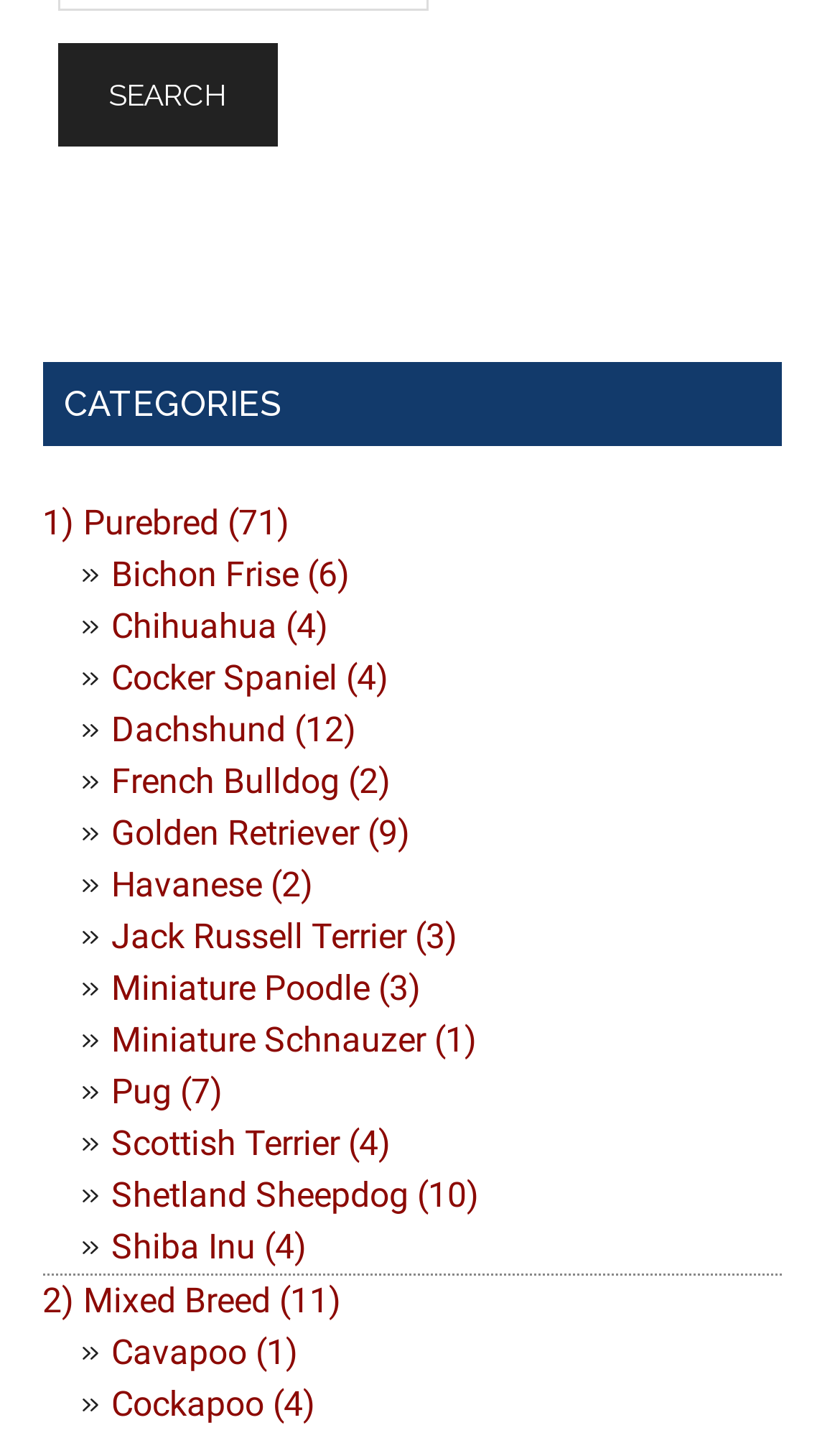What is the title of the sidebar section?
Please answer the question with a single word or phrase, referencing the image.

Primary Sidebar